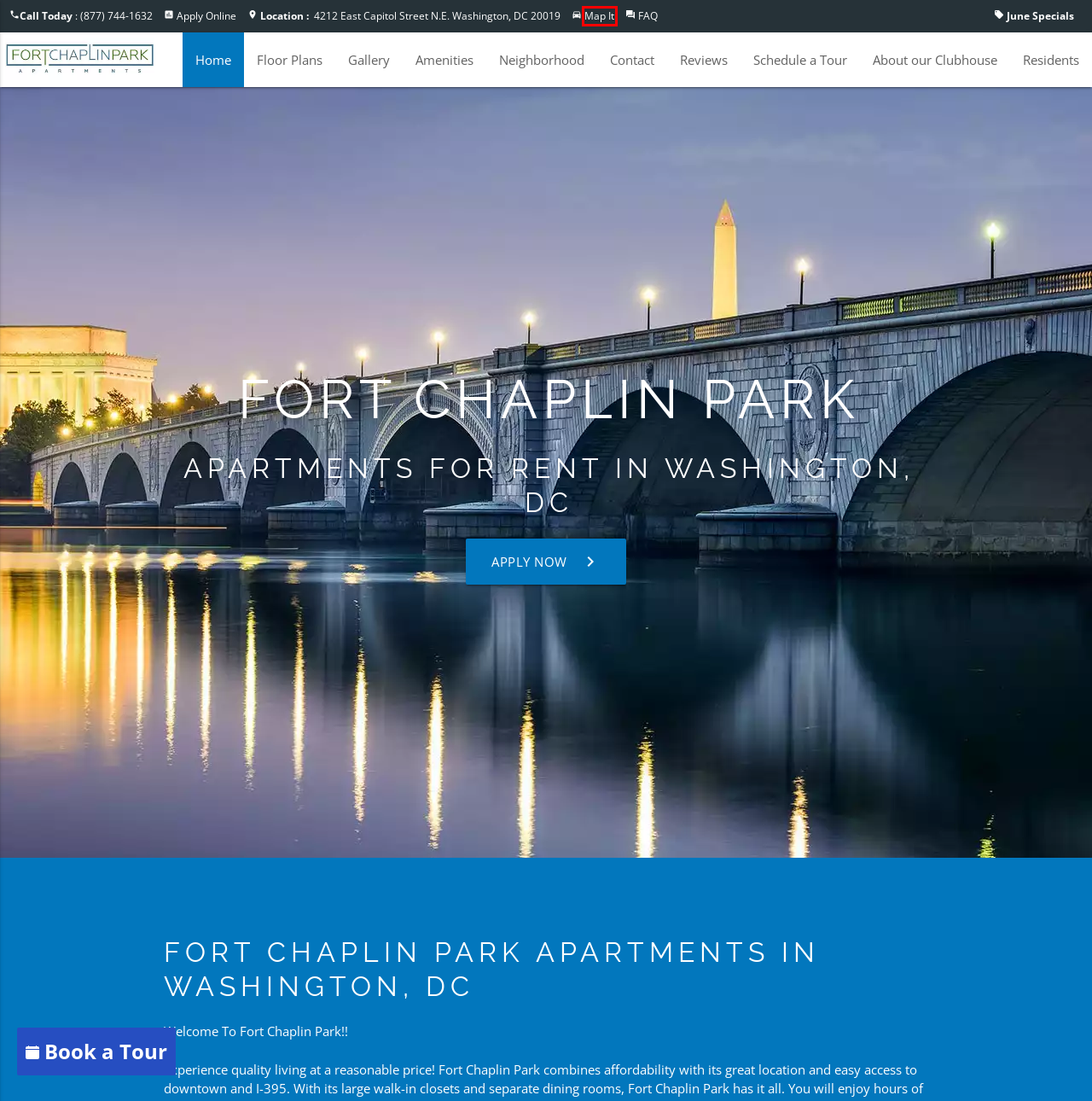A screenshot of a webpage is given with a red bounding box around a UI element. Choose the description that best matches the new webpage shown after clicking the element within the red bounding box. Here are the candidates:
A. Apartments for Rent in Washington, DC | Reviews of Fort Chaplin Park Apartments
B. Apartments for Rent in Washington, DC | Amenities at Fort Chaplin Park Apartments
C. Apartments for Rent in Washington, DC | Contact Fort Chaplin Park Apartments
D. Apartments for Rent in Washington, DC | Directions to Fort Chaplin Park Apartments
E. Apartments for Rent in Washington, DC | Neighborhood of Fort Chaplin Park Apartments
F. Apartments for Rent in Washington, DC | Photos of Fort Chaplin Park Apartments
G. Apartments for Rent in Washington, DC | Floor Plans at Fort Chaplin Park Apartments
H. Apply Online at Washington Fort Chaplin Park

D